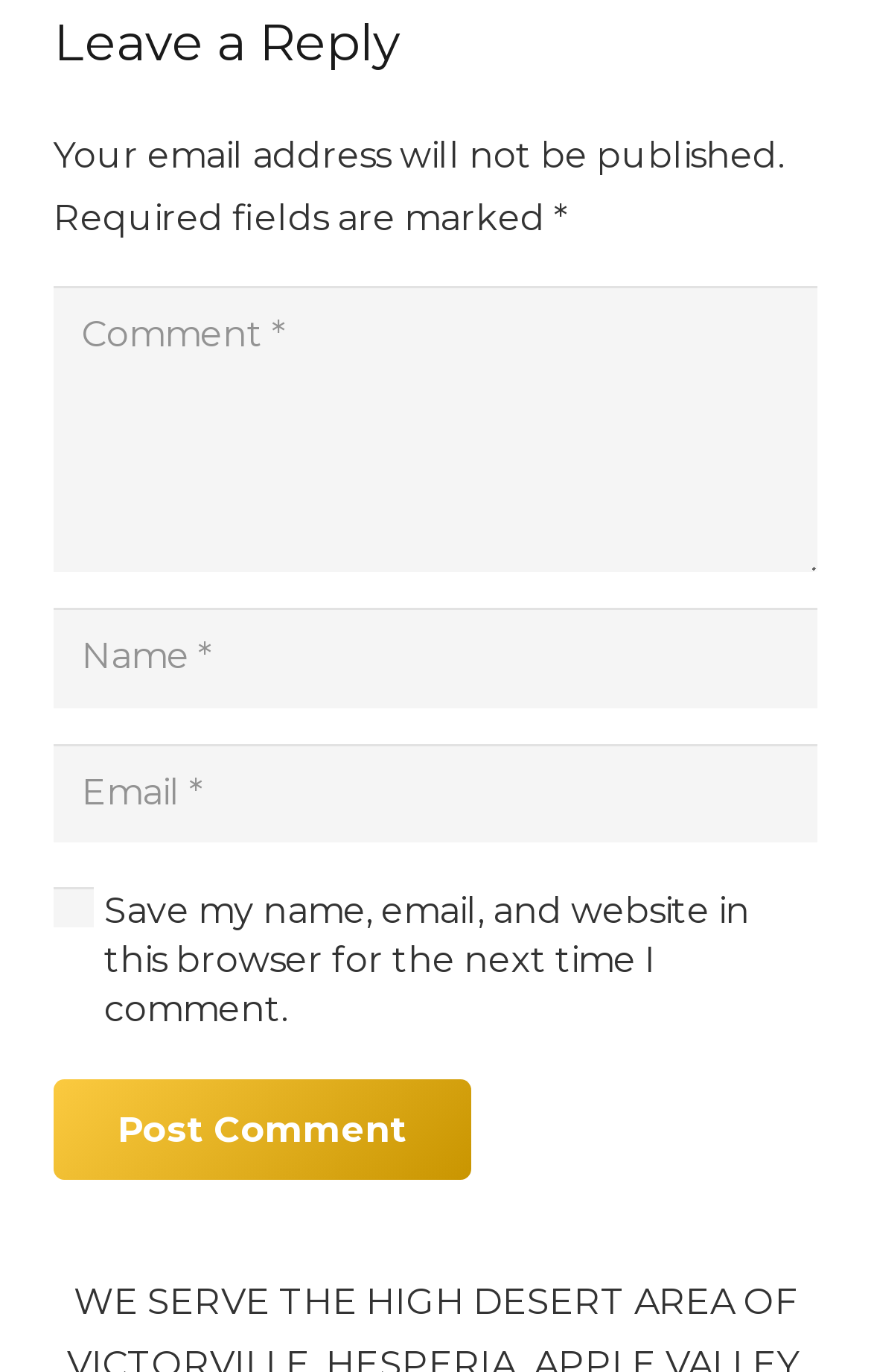Please find the bounding box coordinates (top-left x, top-left y, bottom-right x, bottom-right y) in the screenshot for the UI element described as follows: aria-label="Name" name="author" placeholder="Name *"

[0.062, 0.443, 0.938, 0.516]